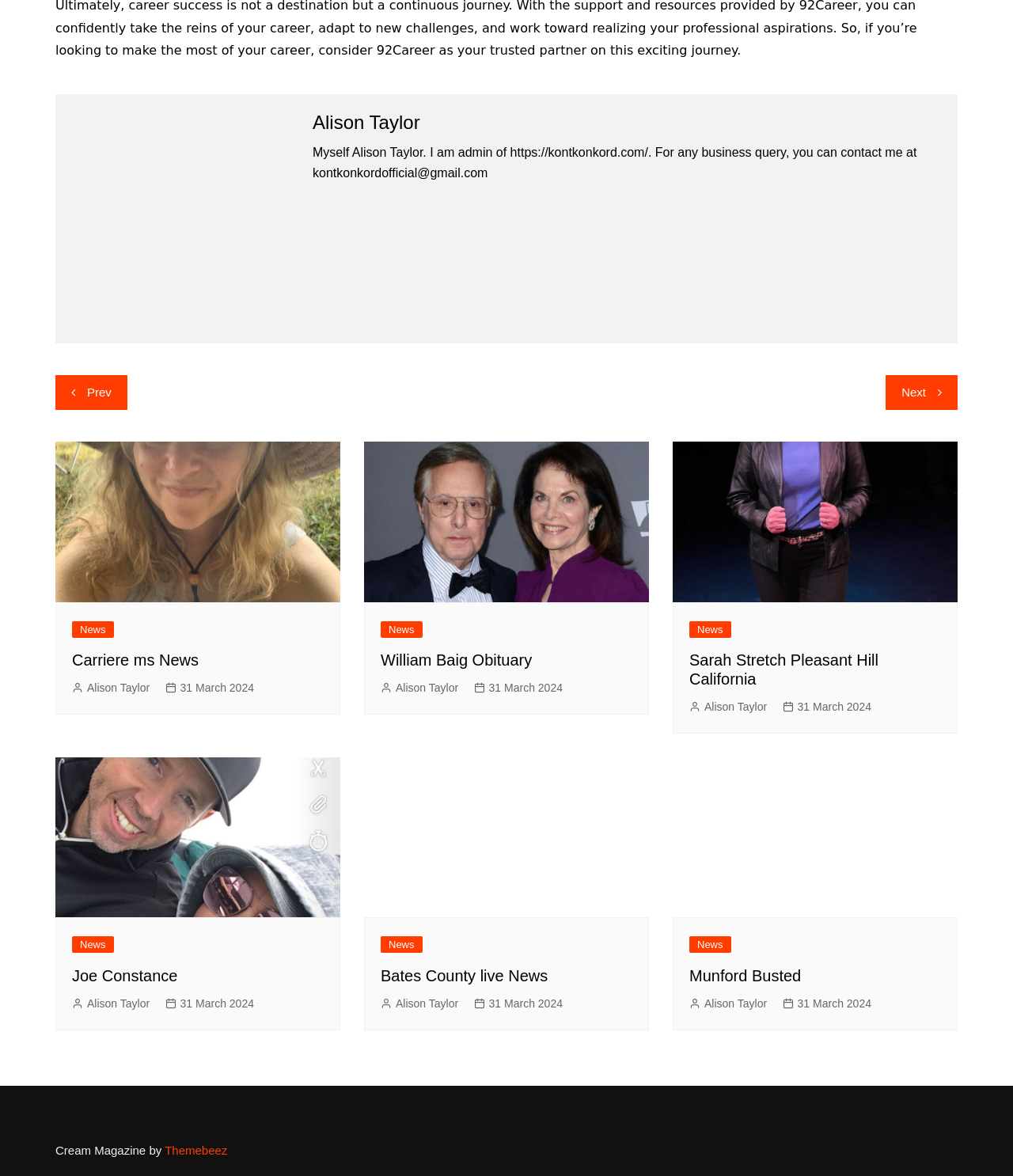What is the name of the admin?
Answer the question with detailed information derived from the image.

The name of the admin is mentioned in the StaticText element with the text 'Myself Alison Taylor. I am admin of https://kontkonkord.com/. For any business query, you can contact me at kontkonkordofficial@gmail.com'.